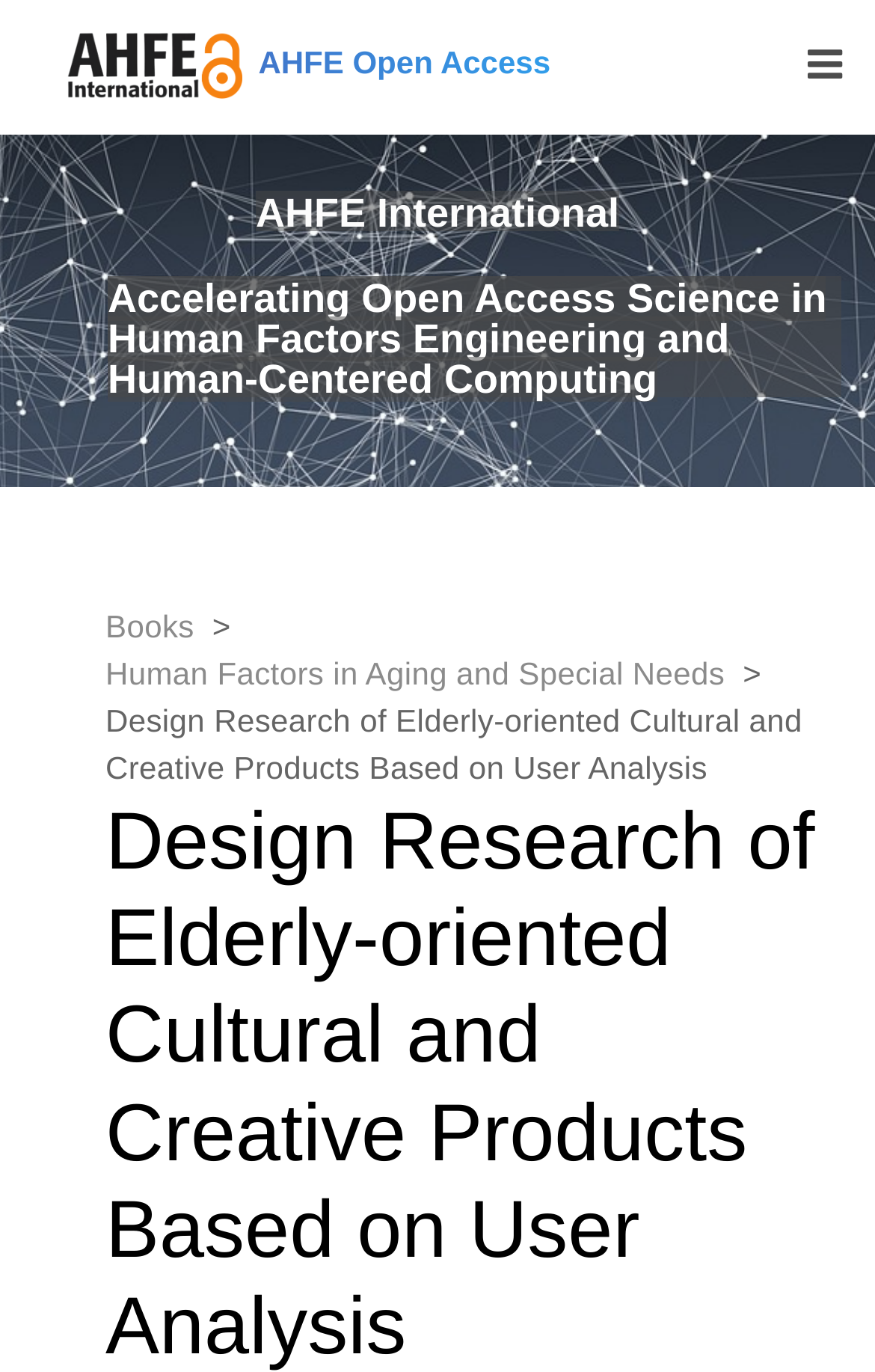Please answer the following question using a single word or phrase: 
What is the theme of the book?

Human Factors in Aging and Special Needs